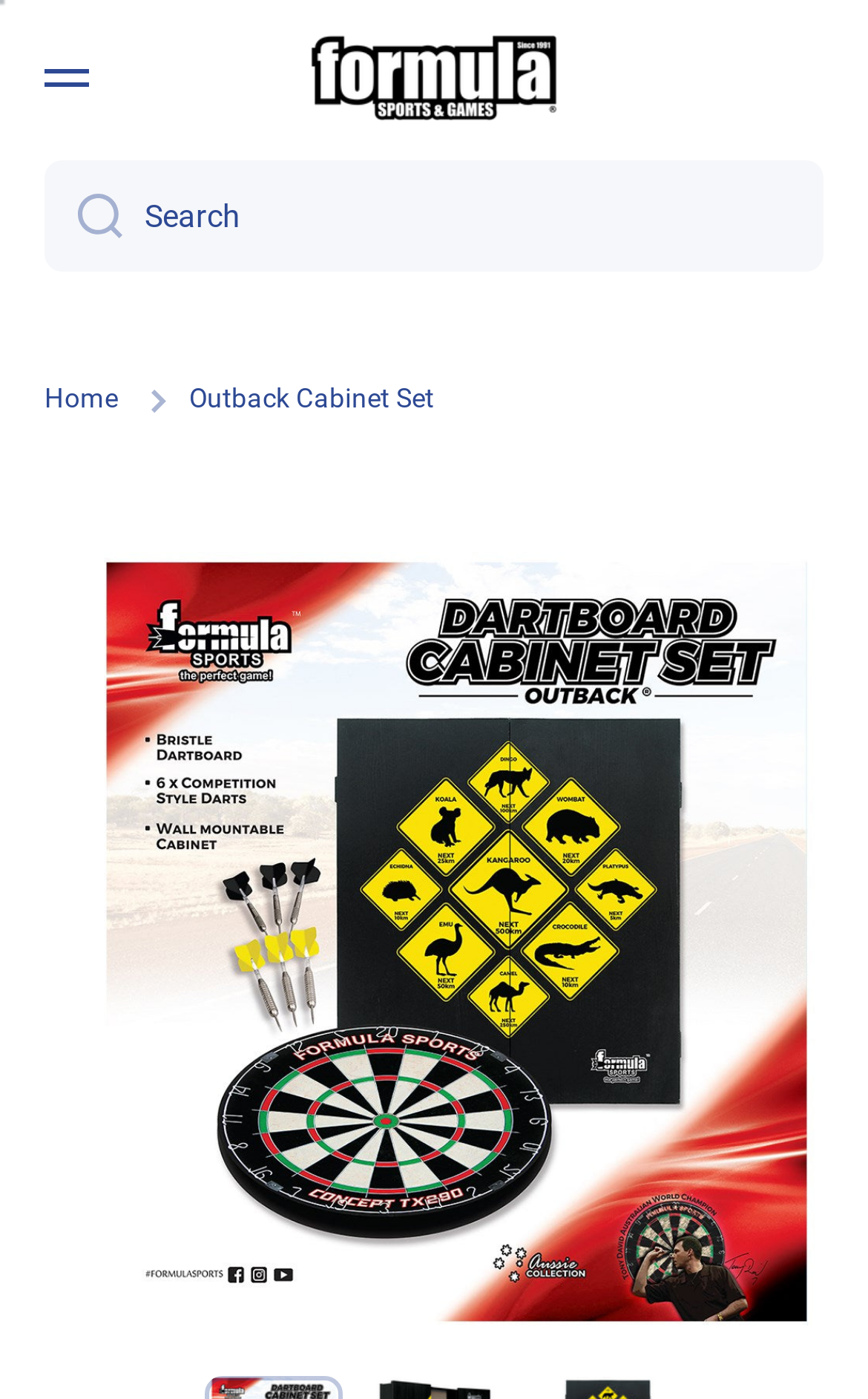What is the primary heading on this webpage?

Outback Cabinet Set